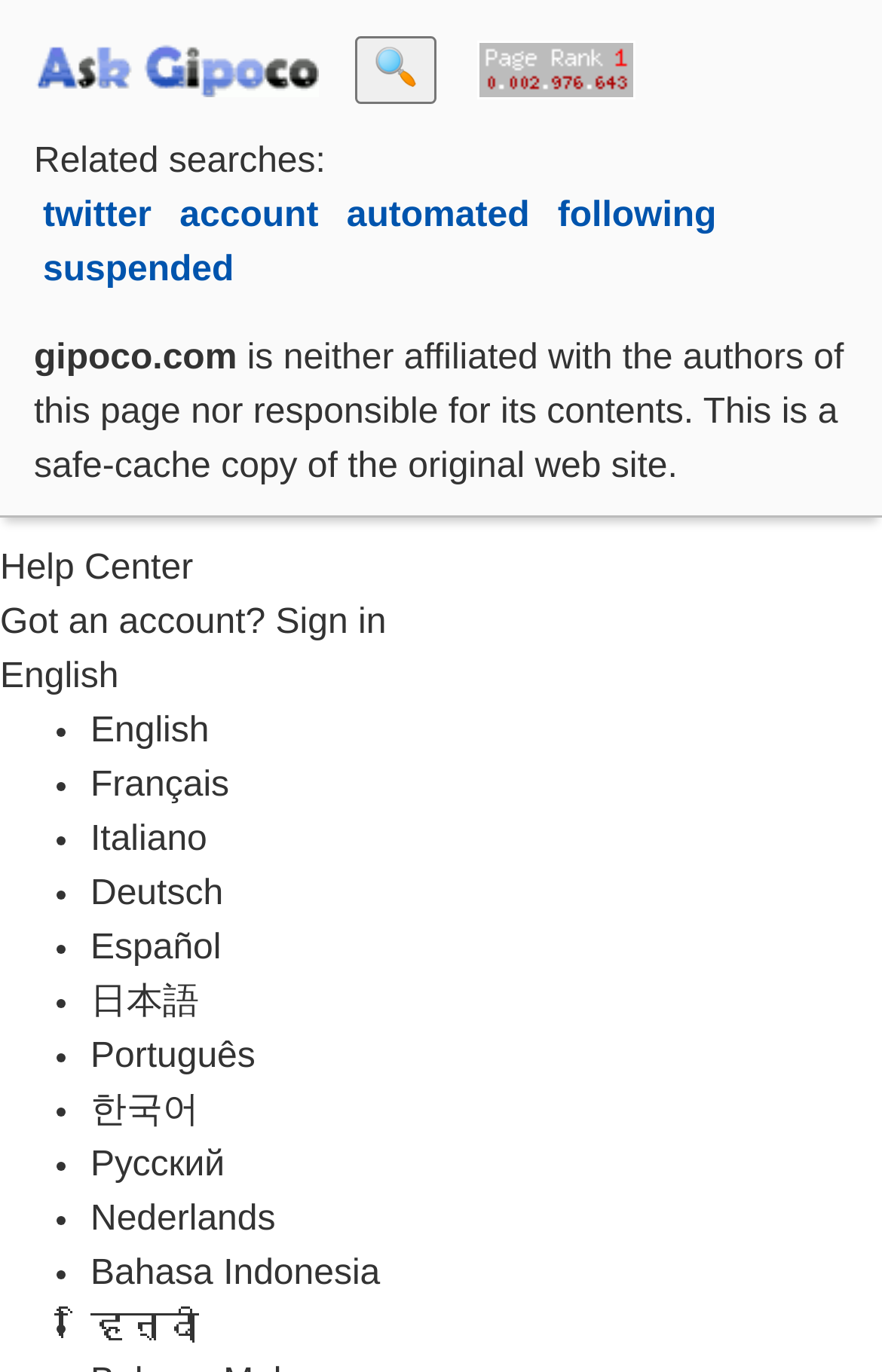Give a concise answer of one word or phrase to the question: 
What is the purpose of the search engine?

Uncensored search